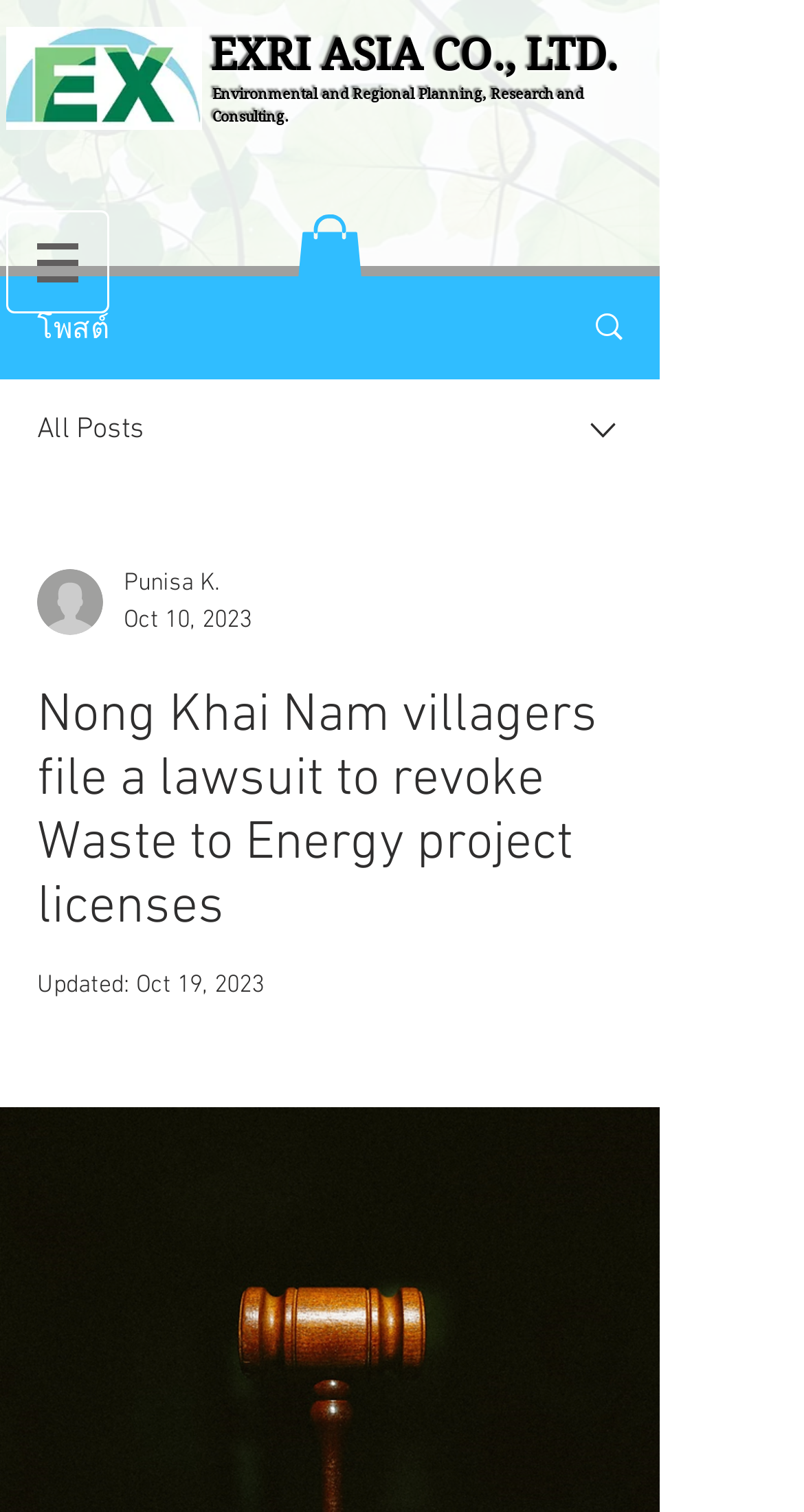Provide the bounding box coordinates of the HTML element described as: "EXRI ASIA CO., LTD.". The bounding box coordinates should be four float numbers between 0 and 1, i.e., [left, top, right, bottom].

[0.262, 0.02, 0.769, 0.053]